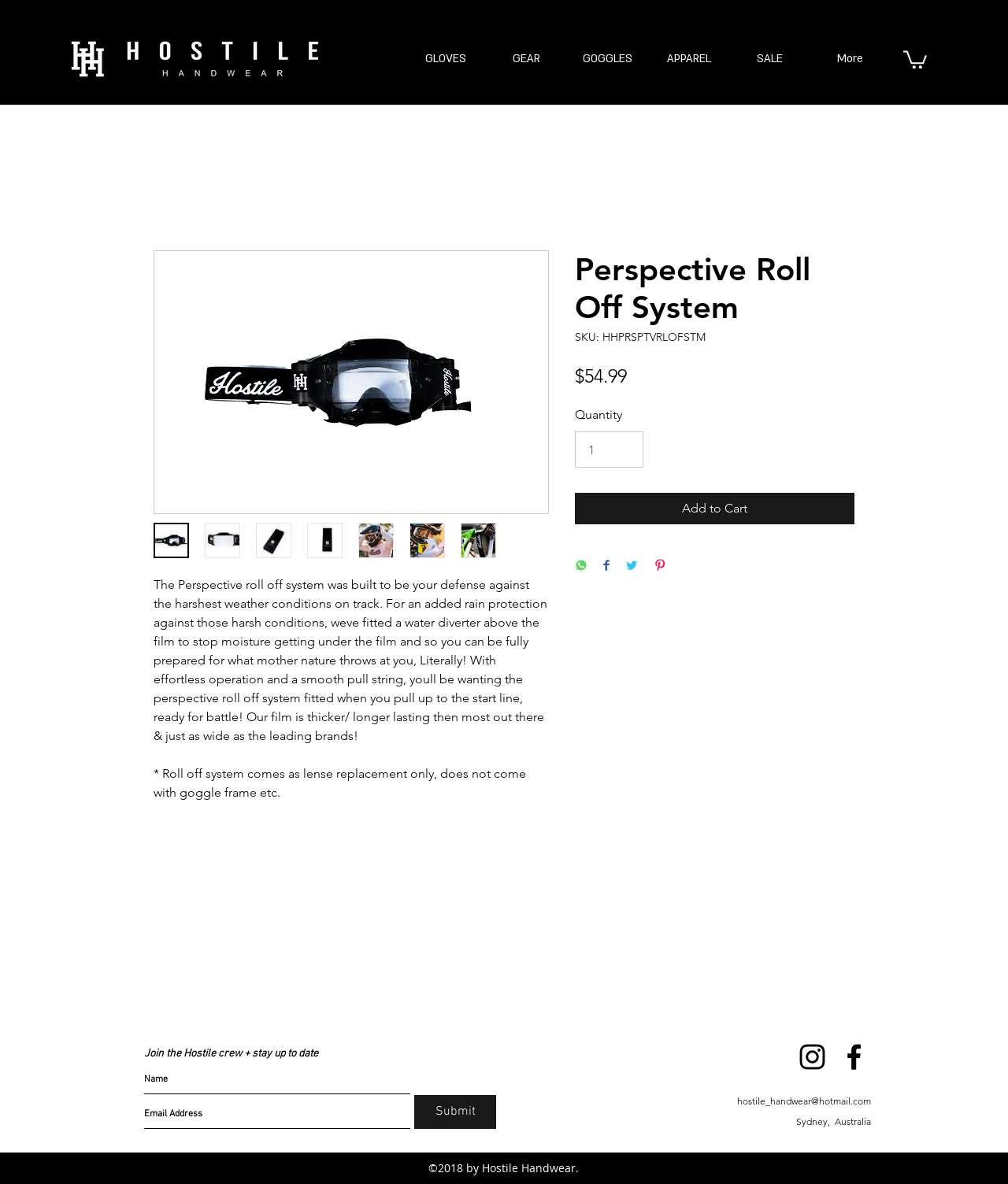Generate a comprehensive caption for the webpage you are viewing.

The webpage is about the Perspective Roll Off System, a product from Hostile Handwear. At the top left corner, there is a logo of Hostile Handwear, and next to it, a navigation menu with links to different categories such as GLOVES, GEAR, GOGGLES, APPAREL, and SALE. On the top right corner, there is a button with an image.

The main content of the page is divided into two sections. The left section contains an article with a heading "Perspective Roll Off System" and a description of the product, highlighting its features and benefits. Below the description, there are six buttons with thumbnails of the product, and a static text with details about the product, including its SKU, price, and a note about the roll-off system.

The right section of the main content contains a call-to-action button "Add to Cart" and social media sharing buttons for WhatsApp, Facebook, Twitter, and Pinterest. Below these buttons, there is a region with a heading "Product Page: Stores_Product_Widget" and another region with a slideshow.

At the bottom of the page, there is a region with a static text "Join the Hostile crew + stay up to date" and a form to submit name and email address. Next to it, there is a social bar with links to Instagram and Facebook, and a contact email address and location in Sydney, Australia. Finally, there is a copyright notice at the very bottom of the page.